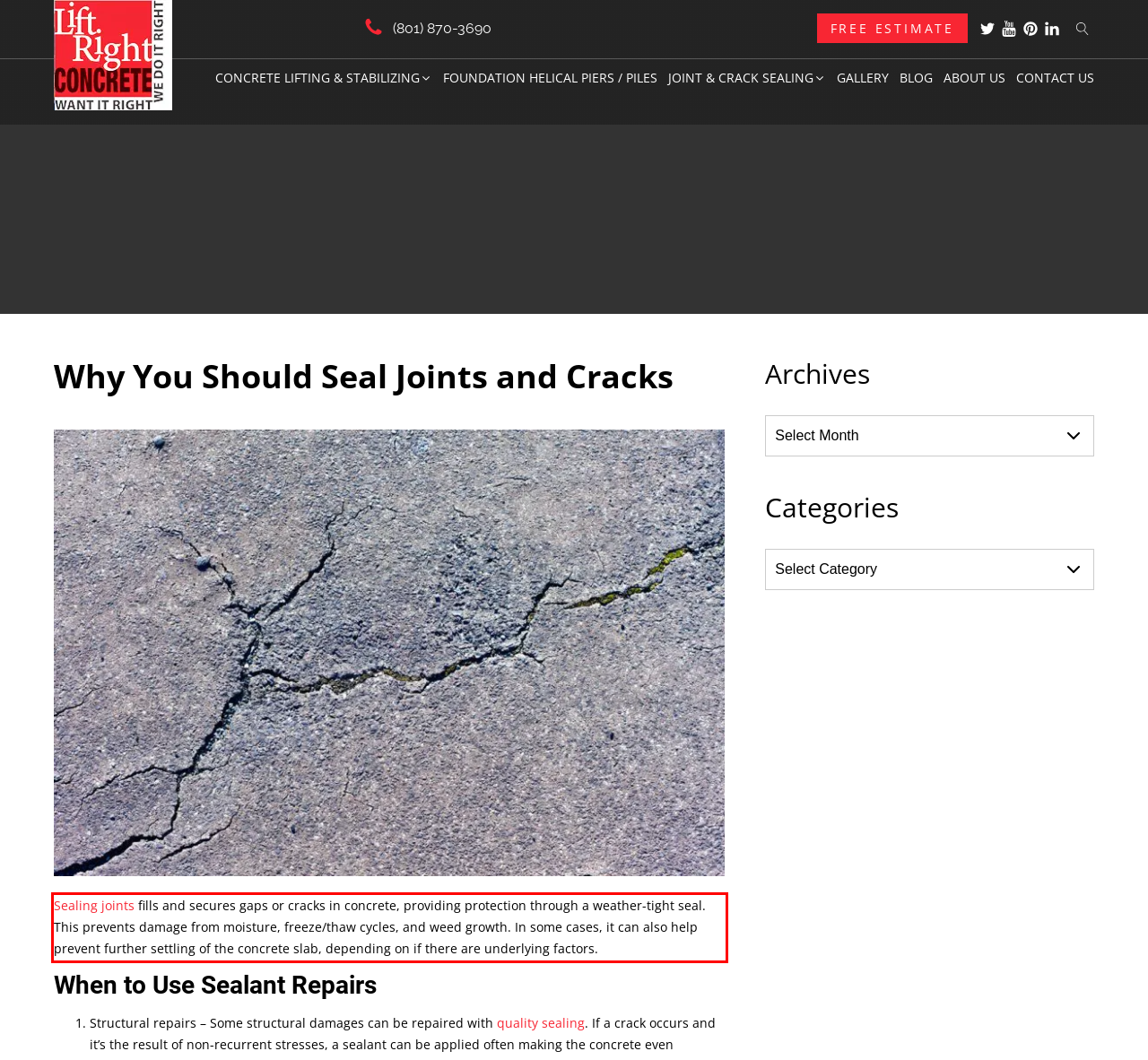You are given a screenshot showing a webpage with a red bounding box. Perform OCR to capture the text within the red bounding box.

Sealing joints fills and secures gaps or cracks in concrete, providing protection through a weather-tight seal. This prevents damage from moisture, freeze/thaw cycles, and weed growth. In some cases, it can also help prevent further settling of the concrete slab, depending on if there are underlying factors.